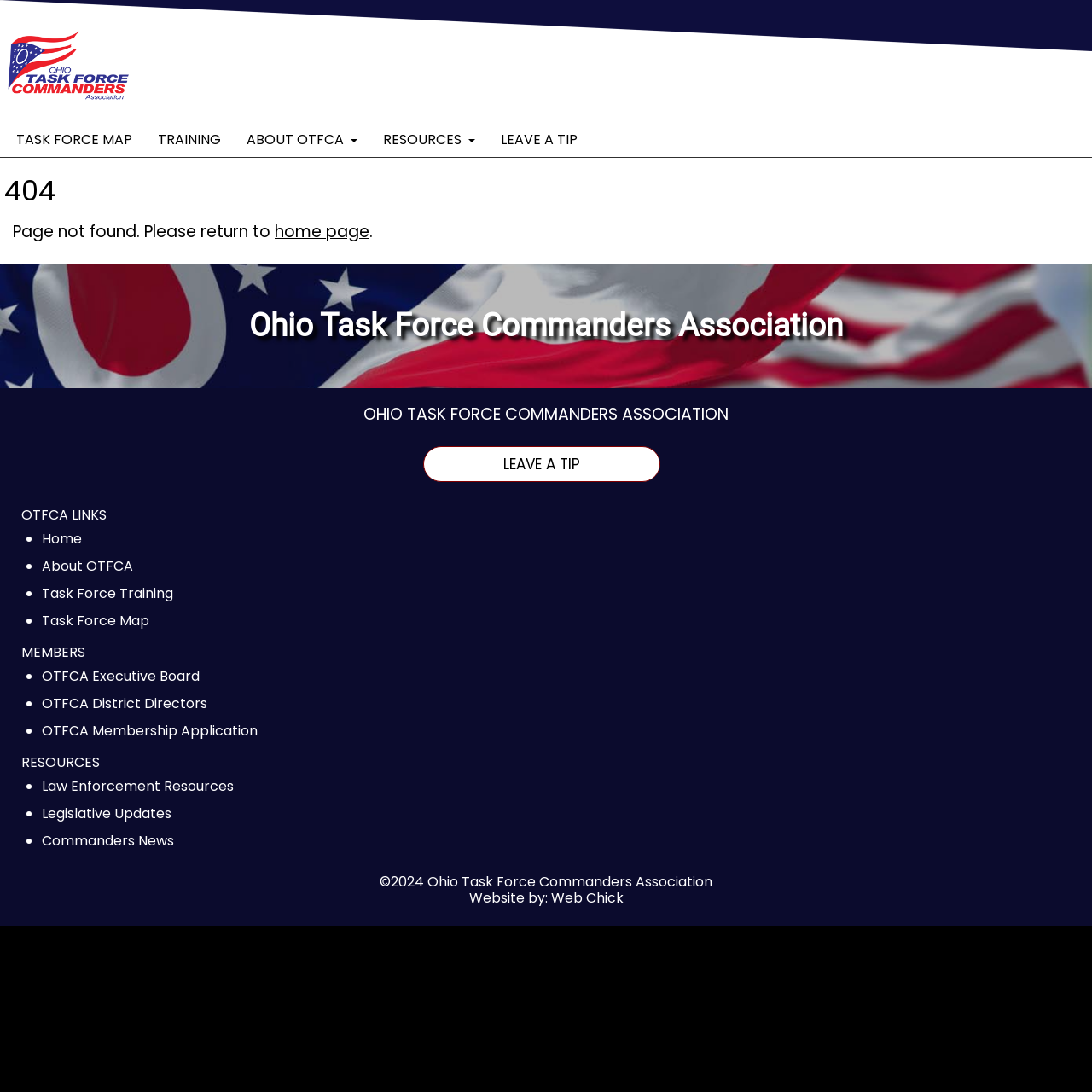Consider the image and give a detailed and elaborate answer to the question: 
Who designed the website?

I determined the answer by looking at the footer section of the webpage, which contains the text 'Website by: Web Chick'.